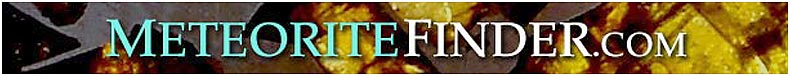What is the background of the website banner composed of?
Refer to the image and give a detailed answer to the query.

The caption describes the background as a rich texture of various minerals and meteorite fragments, which evokes the earthiness and diversity of materials associated with meteorite hunting.